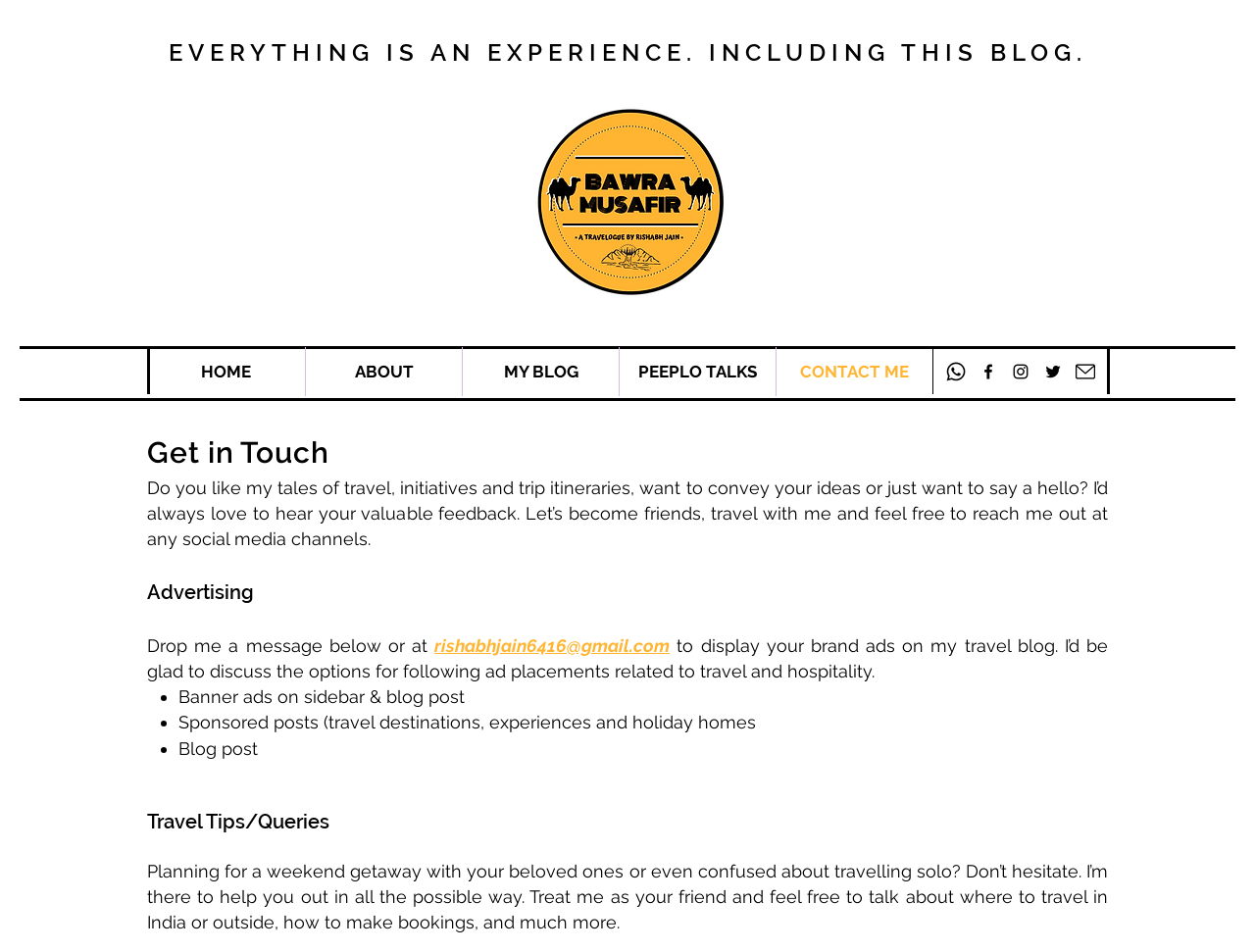Specify the bounding box coordinates of the element's region that should be clicked to achieve the following instruction: "Click on the 'HOME' link". The bounding box coordinates consist of four float numbers between 0 and 1, in the format [left, top, right, bottom].

[0.117, 0.365, 0.243, 0.416]